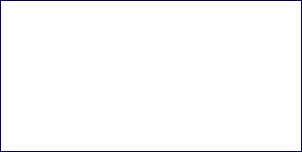What is the topic of the surrounding text?
Using the image as a reference, deliver a detailed and thorough answer to the question.

The surrounding text discusses the importance of garage door spring repairs and safety precautions for handling heavy garage doors, emphasizing the need for professional assistance to ensure safety and proper functioning.